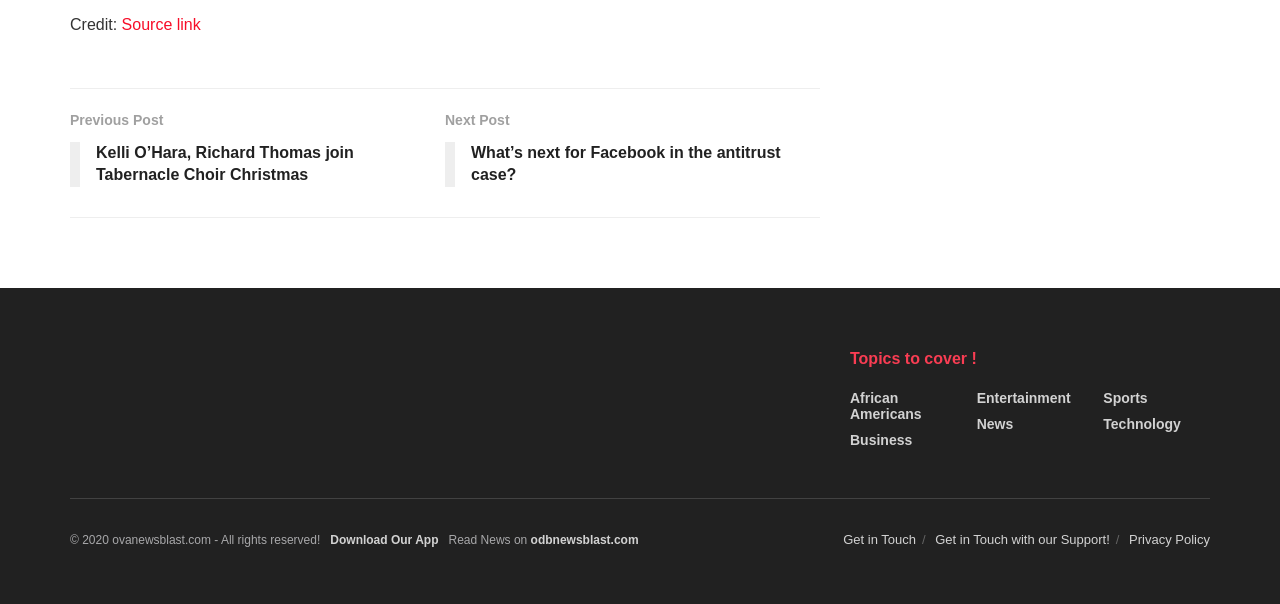How can users get in touch with the support team?
Please interpret the details in the image and answer the question thoroughly.

I determined the answer by looking at the link element with the text 'Get in Touch with our Support!' which is located near the bottom of the page.